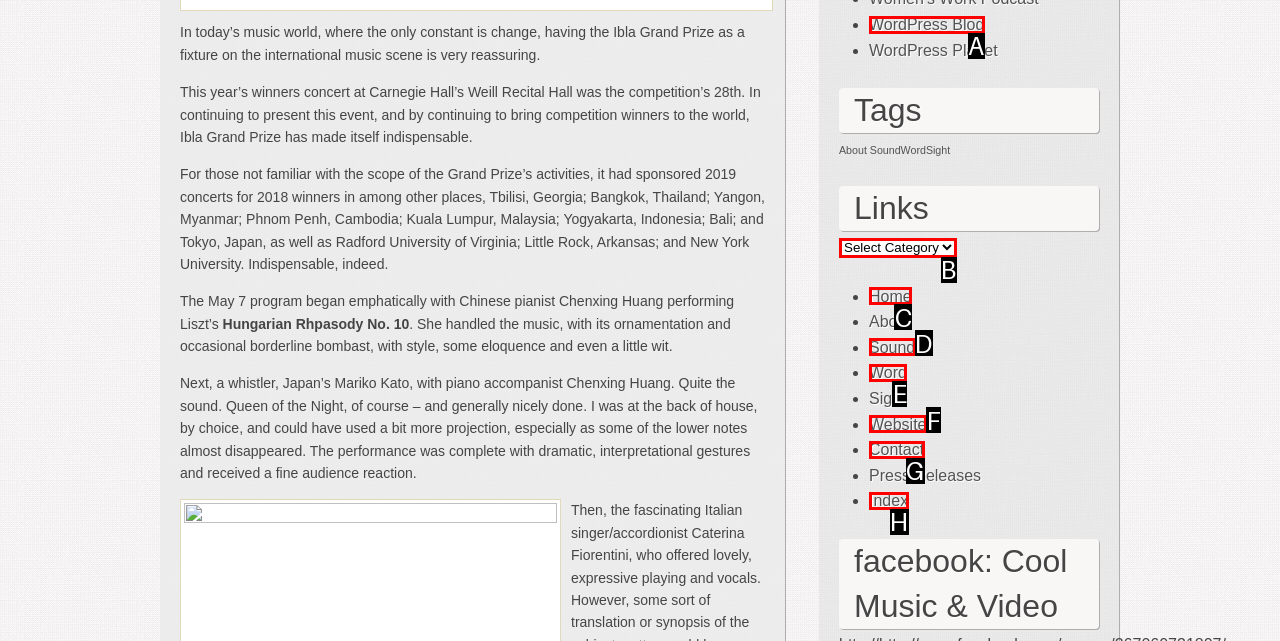Pick the right letter to click to achieve the task: Click Contact
Answer with the letter of the correct option directly.

G